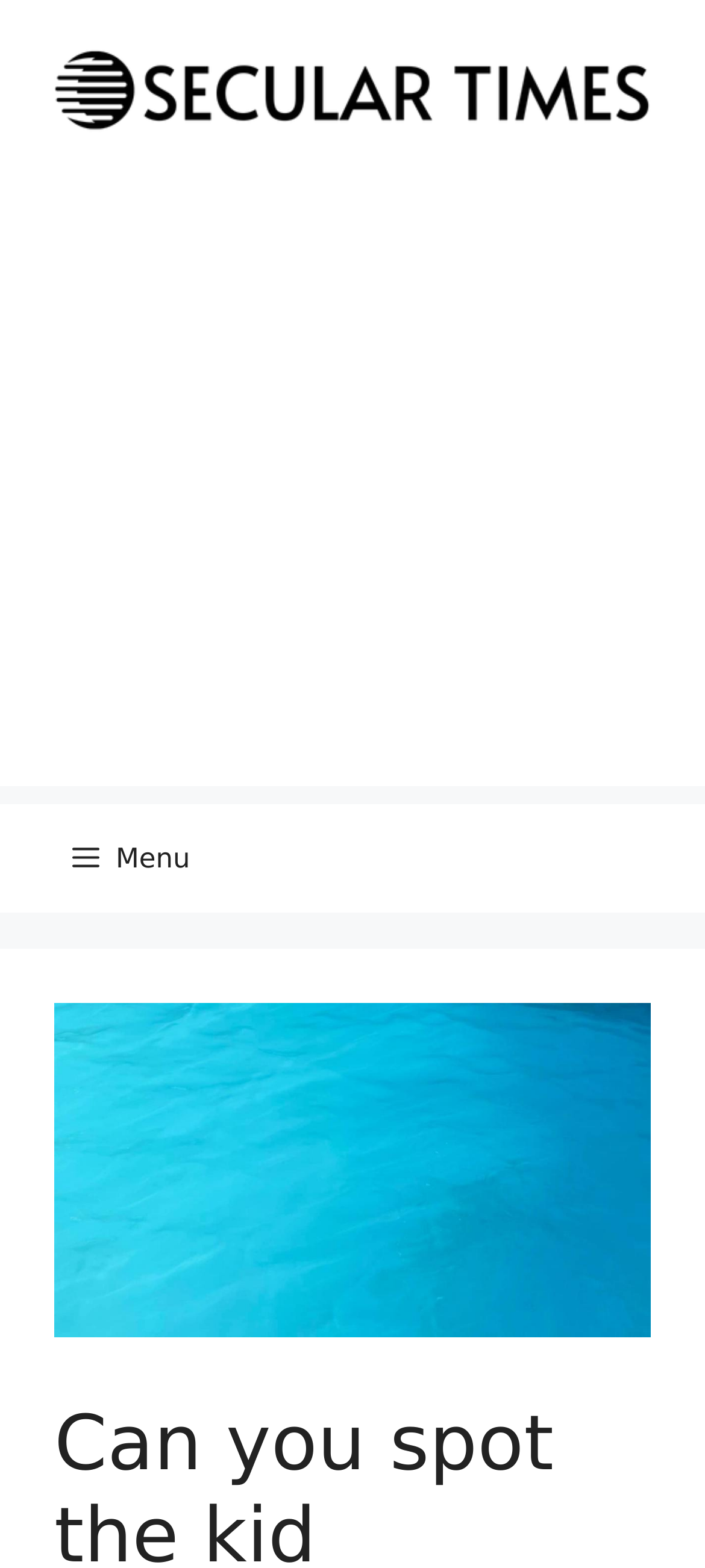What is the purpose of the iframe?
Based on the image, answer the question with as much detail as possible.

The iframe is located at the top of the webpage, and its purpose is to display an advertisement, as indicated by its description 'Advertisement'.